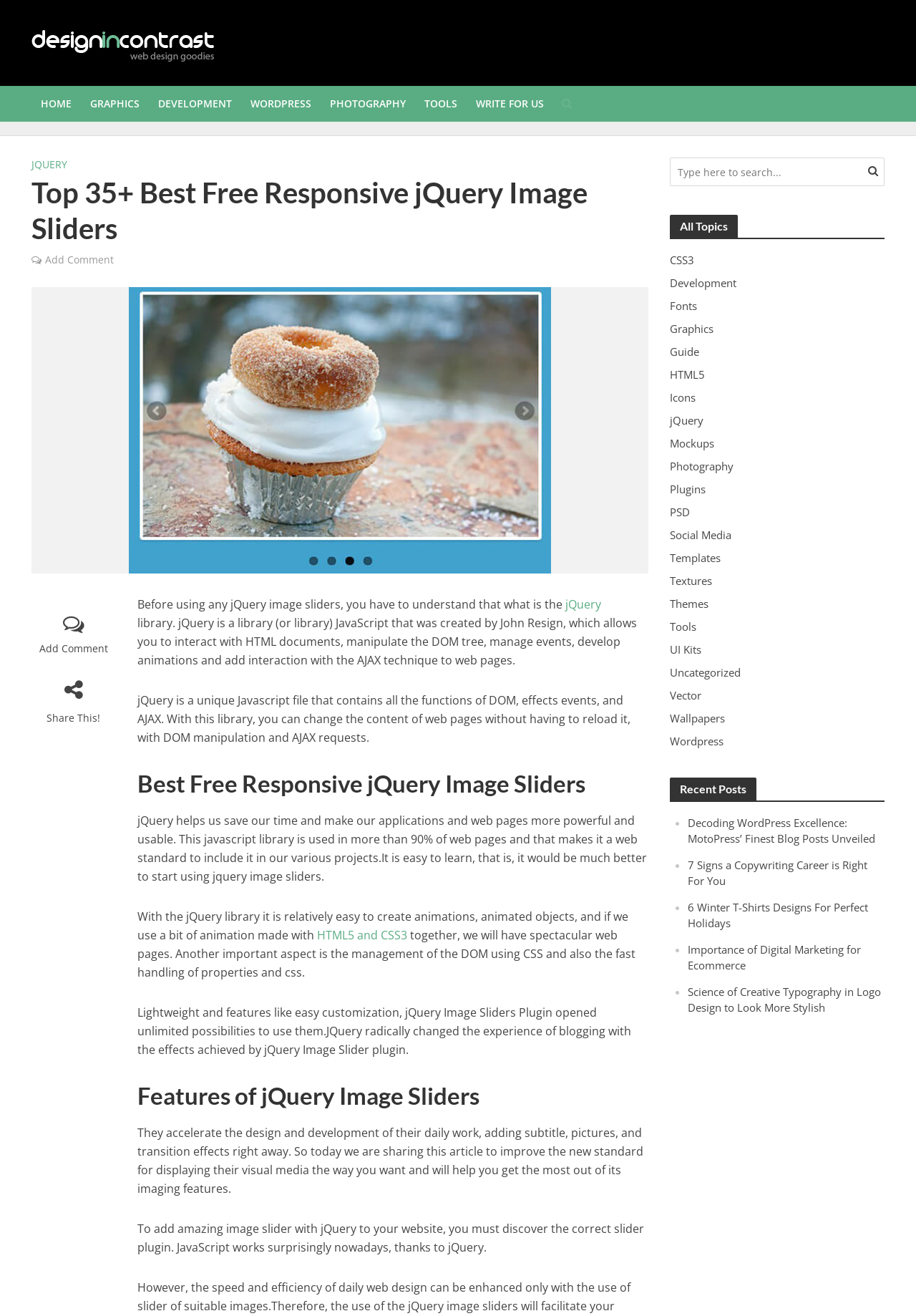Refer to the screenshot and give an in-depth answer to this question: What is the purpose of the search box?

The search box is located at the top right corner of the webpage, and it allows users to type in keywords to search for specific content within the website.